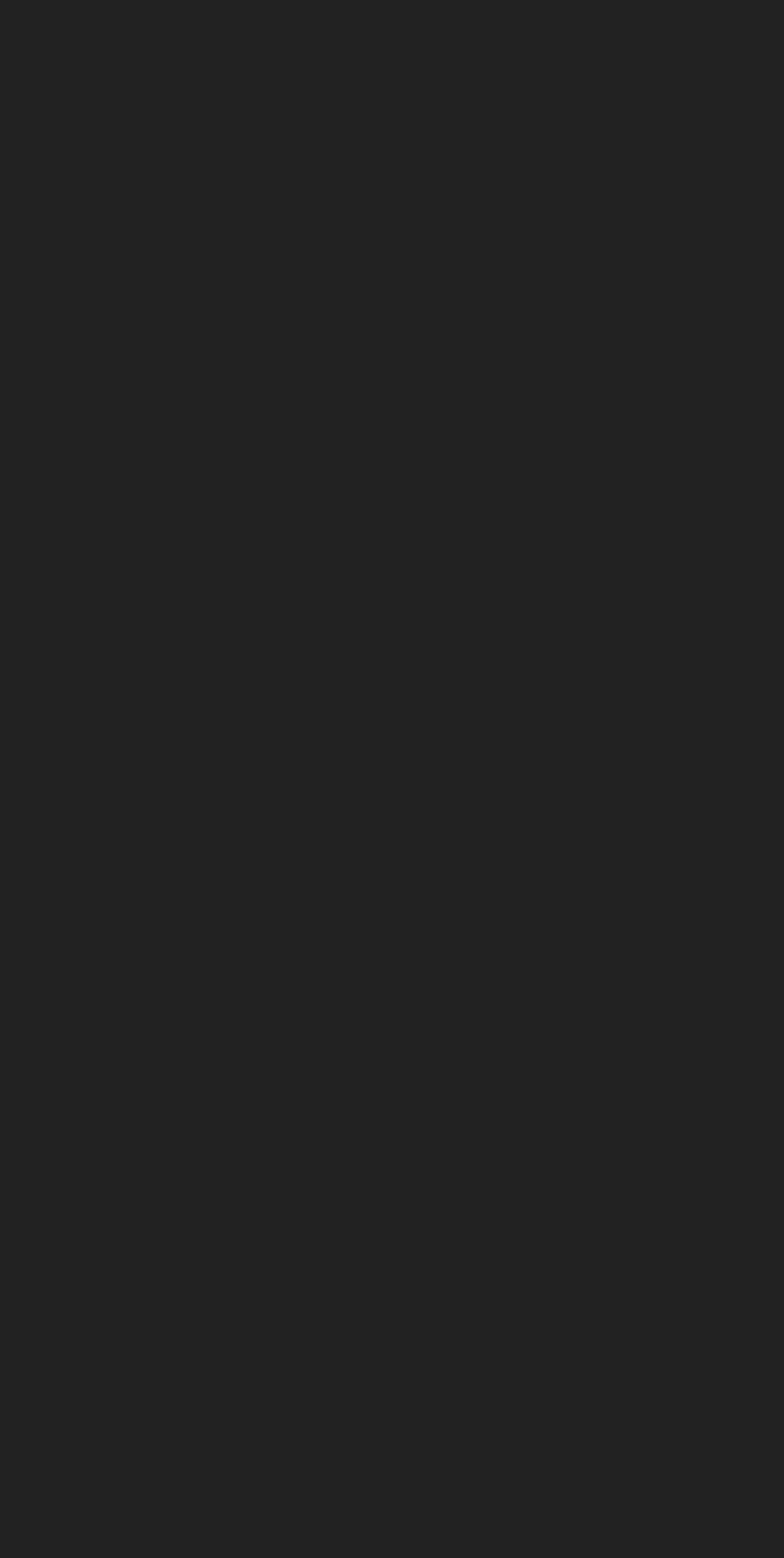Using floating point numbers between 0 and 1, provide the bounding box coordinates in the format (top-left x, top-left y, bottom-right x, bottom-right y). Locate the UI element described here: Menu Fermer

None